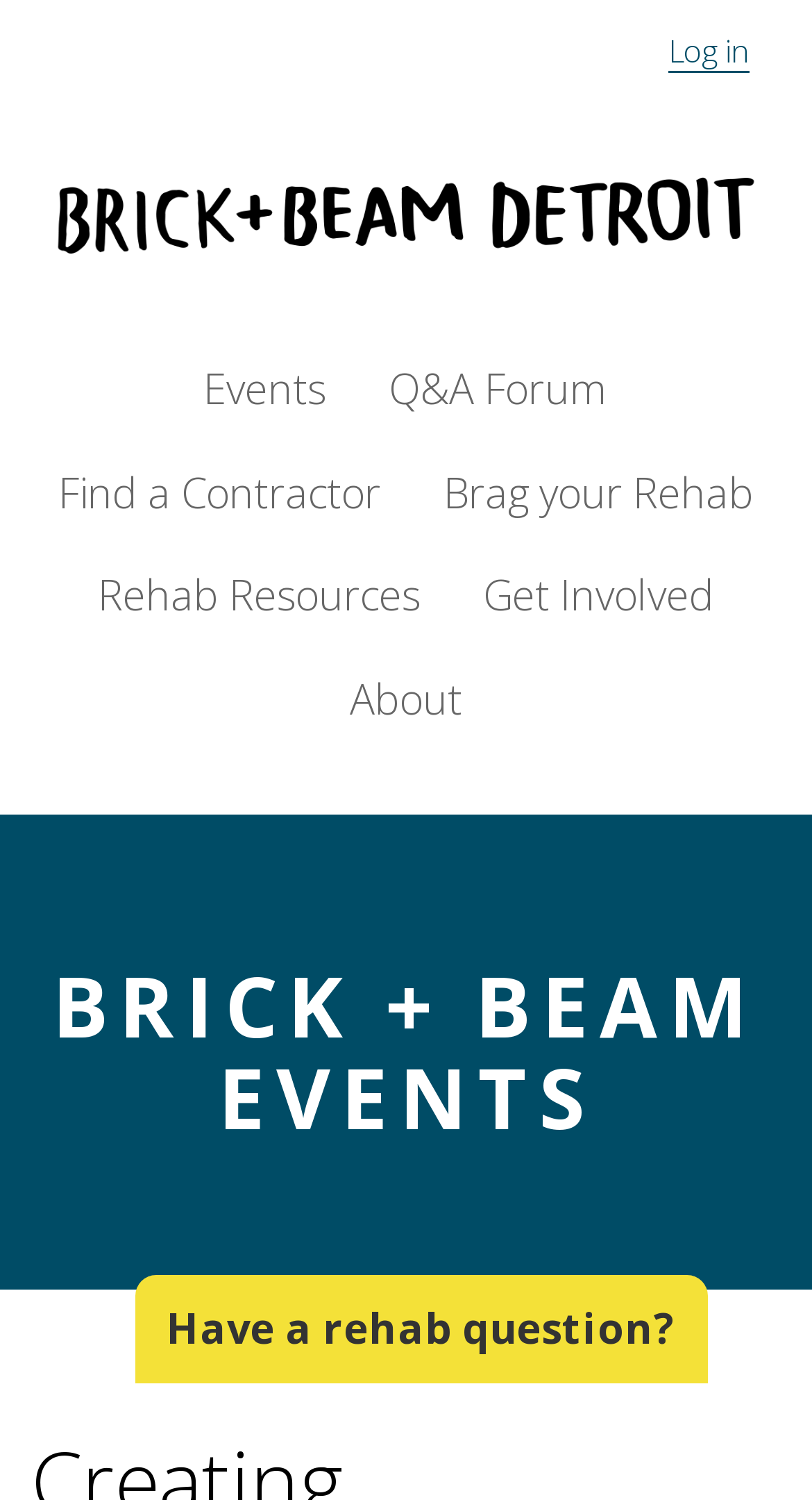Could you indicate the bounding box coordinates of the region to click in order to complete this instruction: "Click on the DebConf link".

None